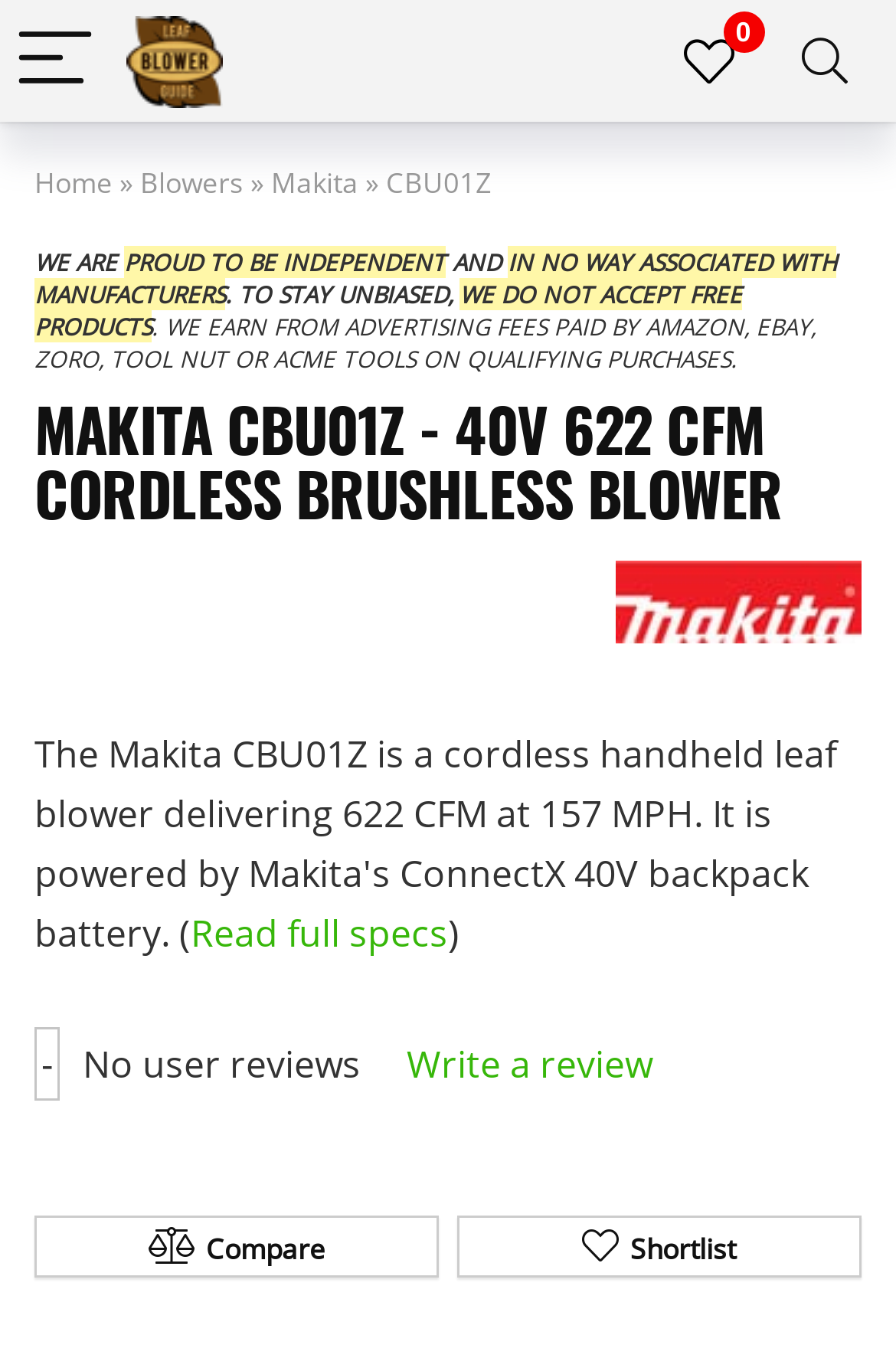What is the weight of the blower?
Using the image, elaborate on the answer with as much detail as possible.

I found this information in the meta description of the webpage, which mentions the weight of the blower as 5.7 lbs.